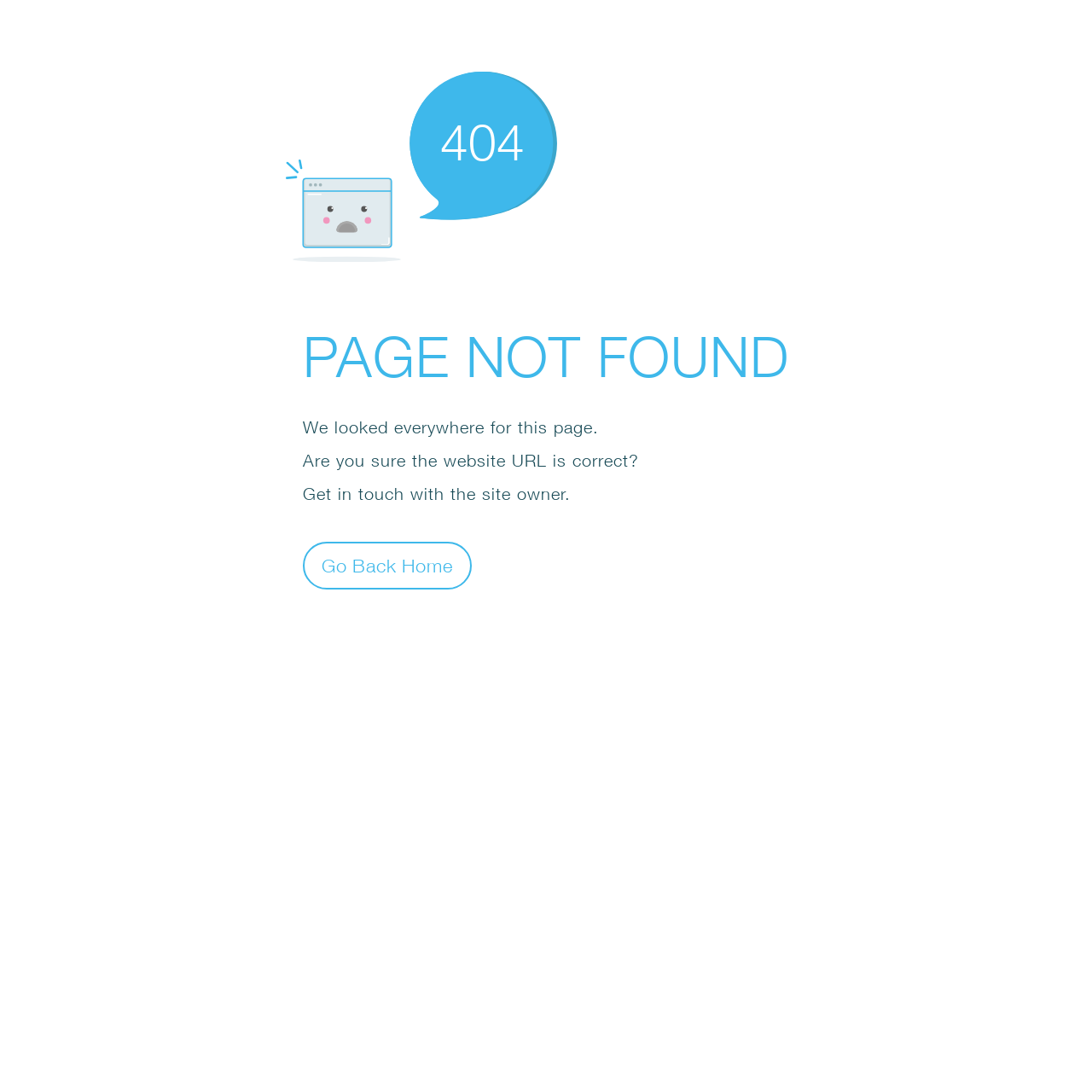Please respond to the question using a single word or phrase:
What is the main message of the webpage?

PAGE NOT FOUND